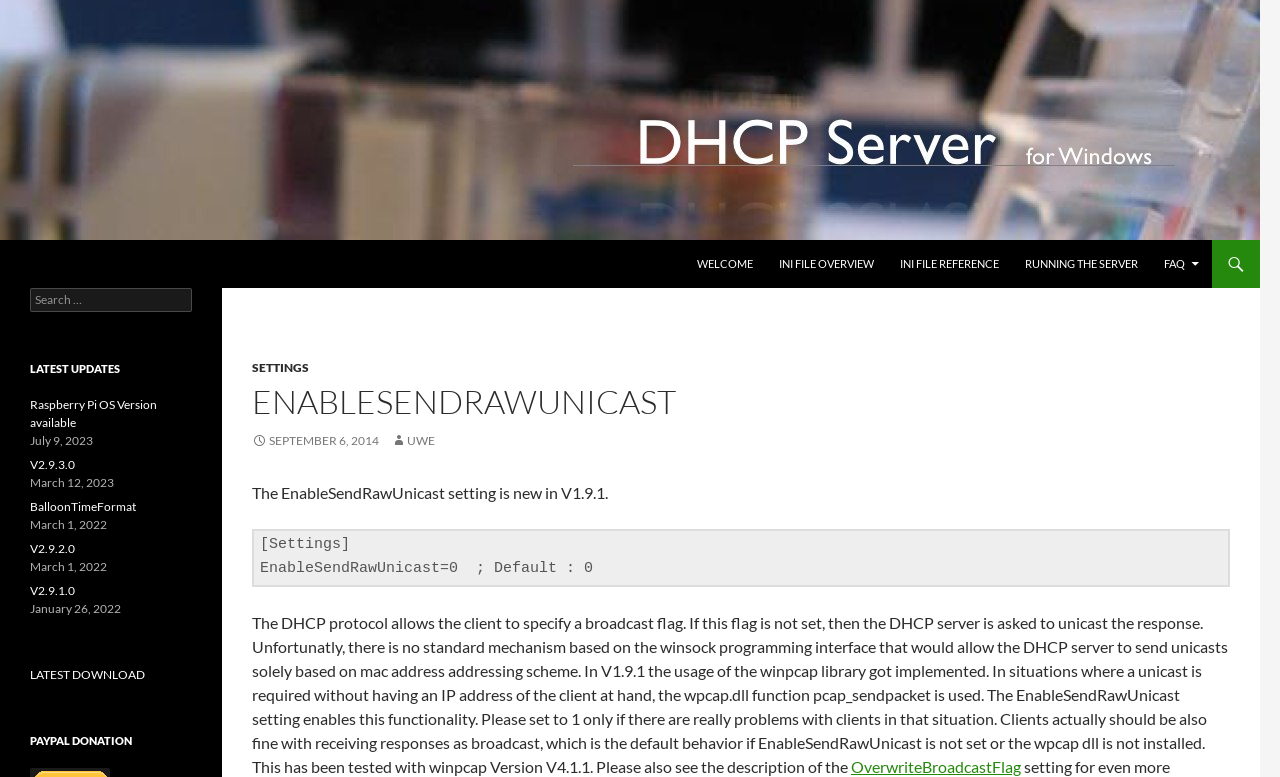What is the date of the latest update?
Please provide a single word or phrase as the answer based on the screenshot.

July 9, 2023